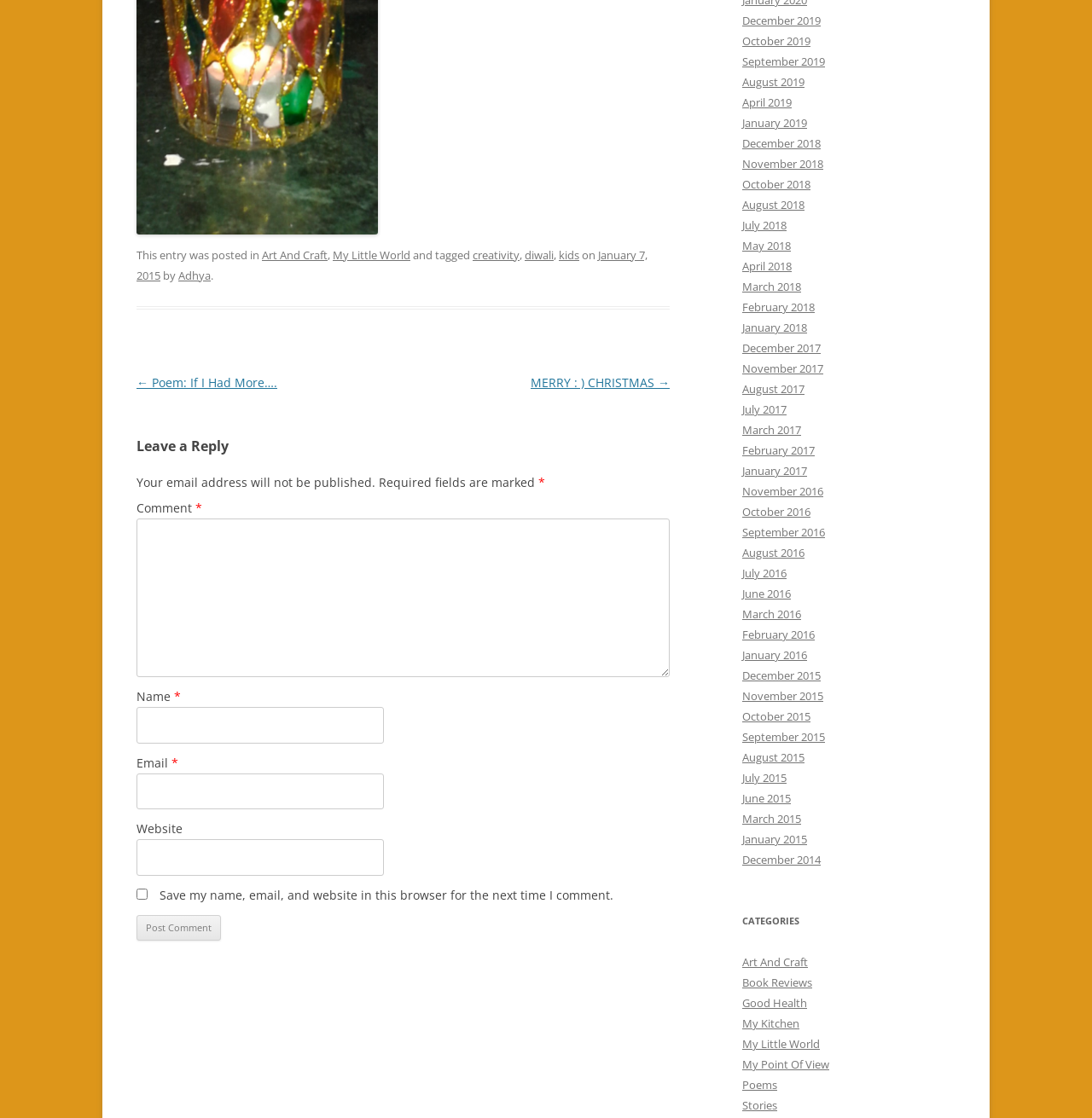How many months are listed in the archive section?
Provide a comprehensive and detailed answer to the question.

The archive section is located on the right side of the webpage, and it lists 30 months from December 2014 to January 2019.